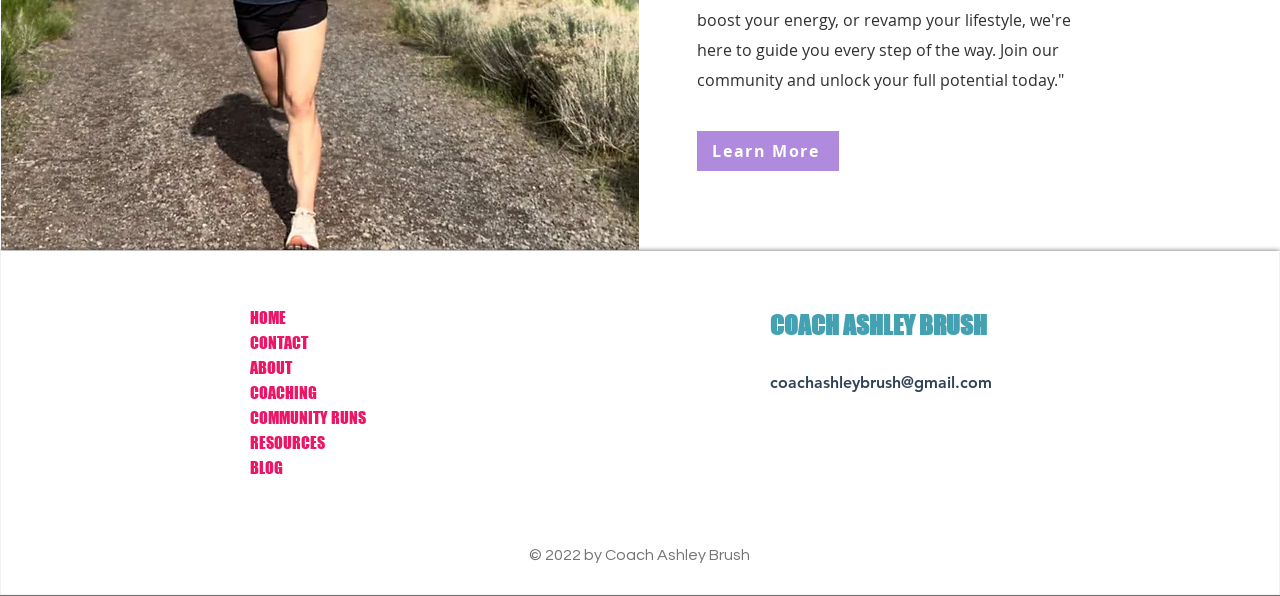How many navigation links are there?
Please answer the question with as much detail and depth as you can.

I counted the number of links in the navigation element located at [0.195, 0.512, 0.494, 0.805] and found seven links, namely 'HOME', 'CONTACT', 'ABOUT', 'COACHING', 'COMMUNITY RUNS', 'RESOURCES', and 'BLOG'.